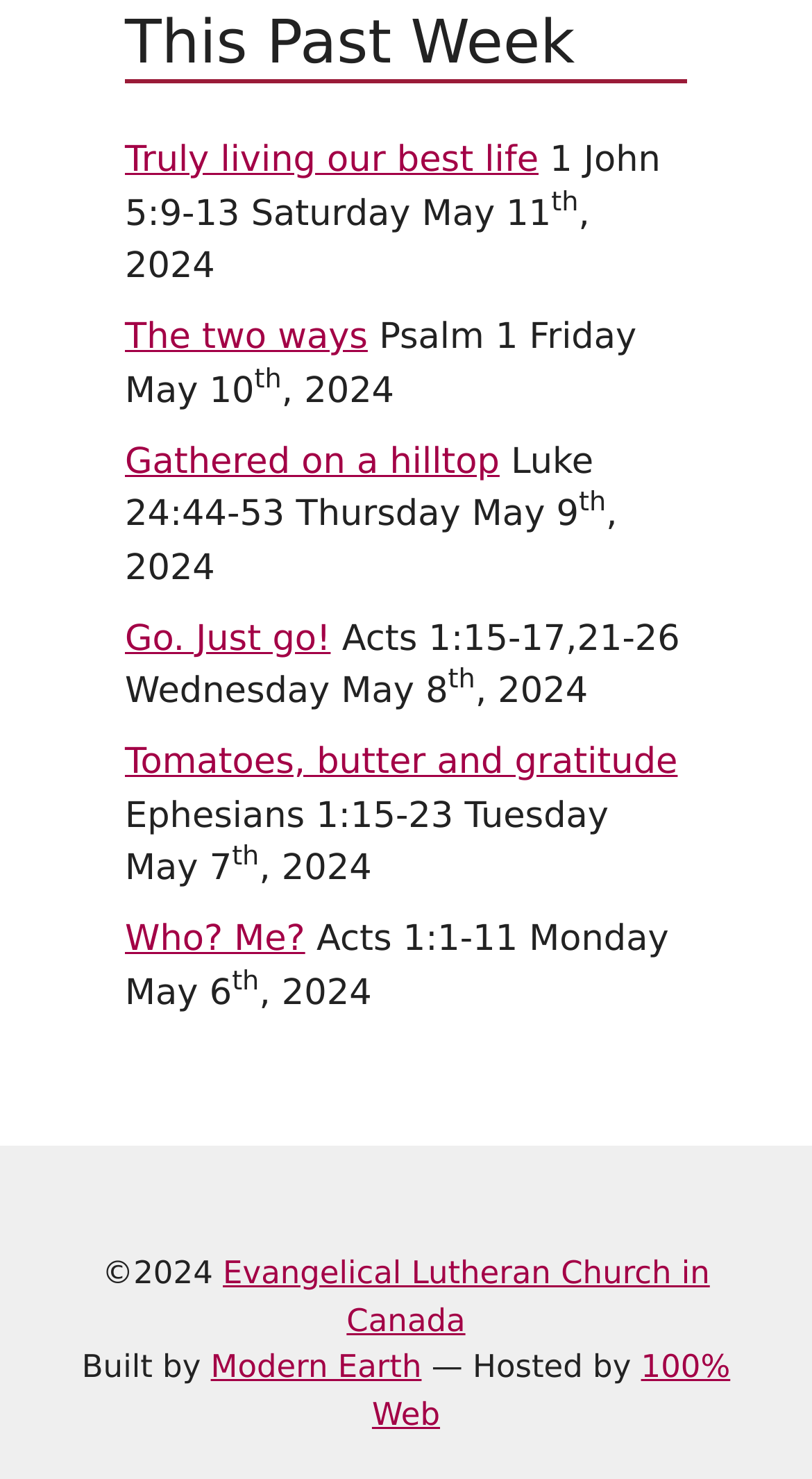Answer the following in one word or a short phrase: 
What is the date of the latest article?

Saturday May 11, 2024